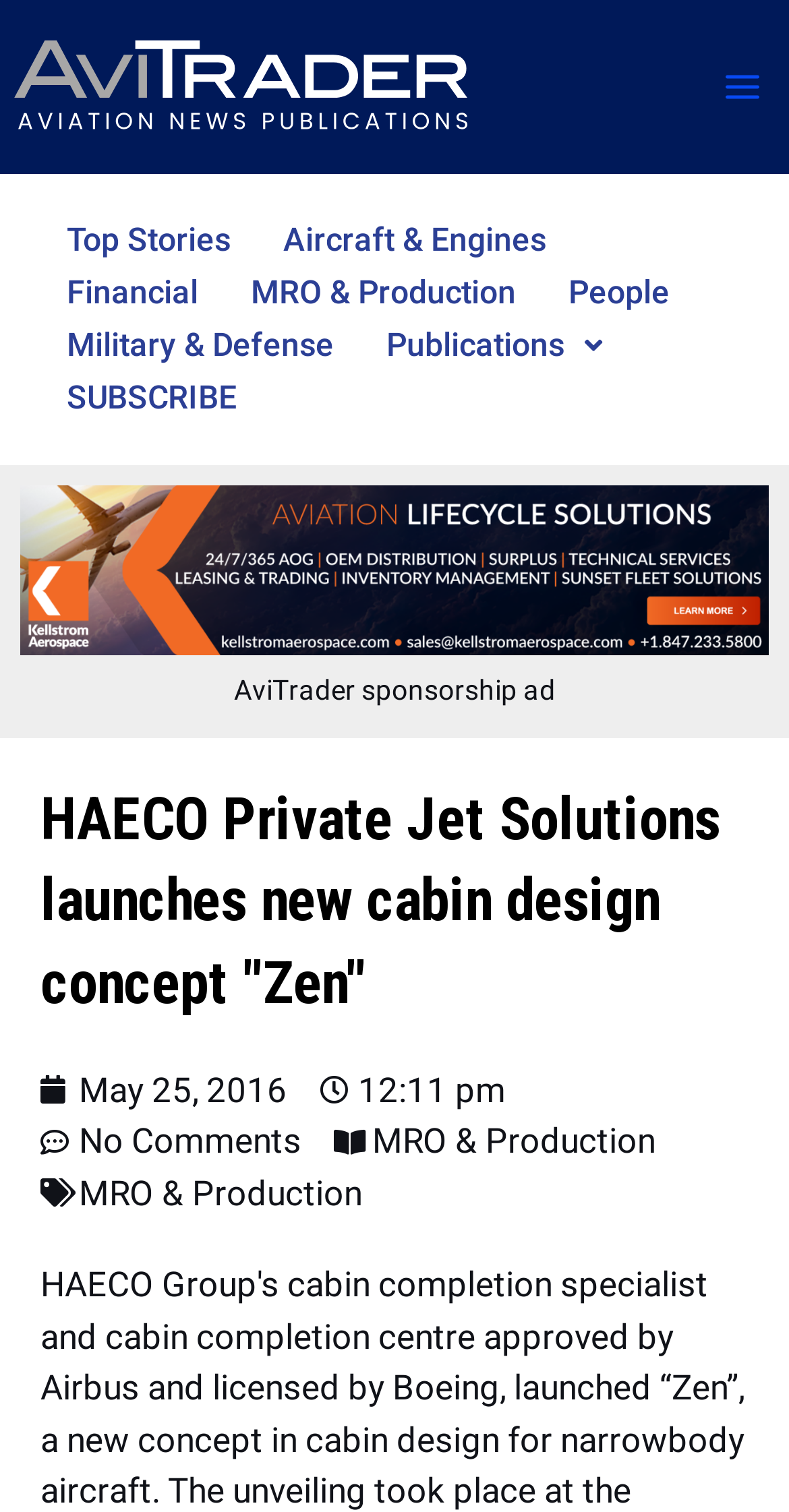What category is the news article related to?
Using the screenshot, give a one-word or short phrase answer.

MRO & Production